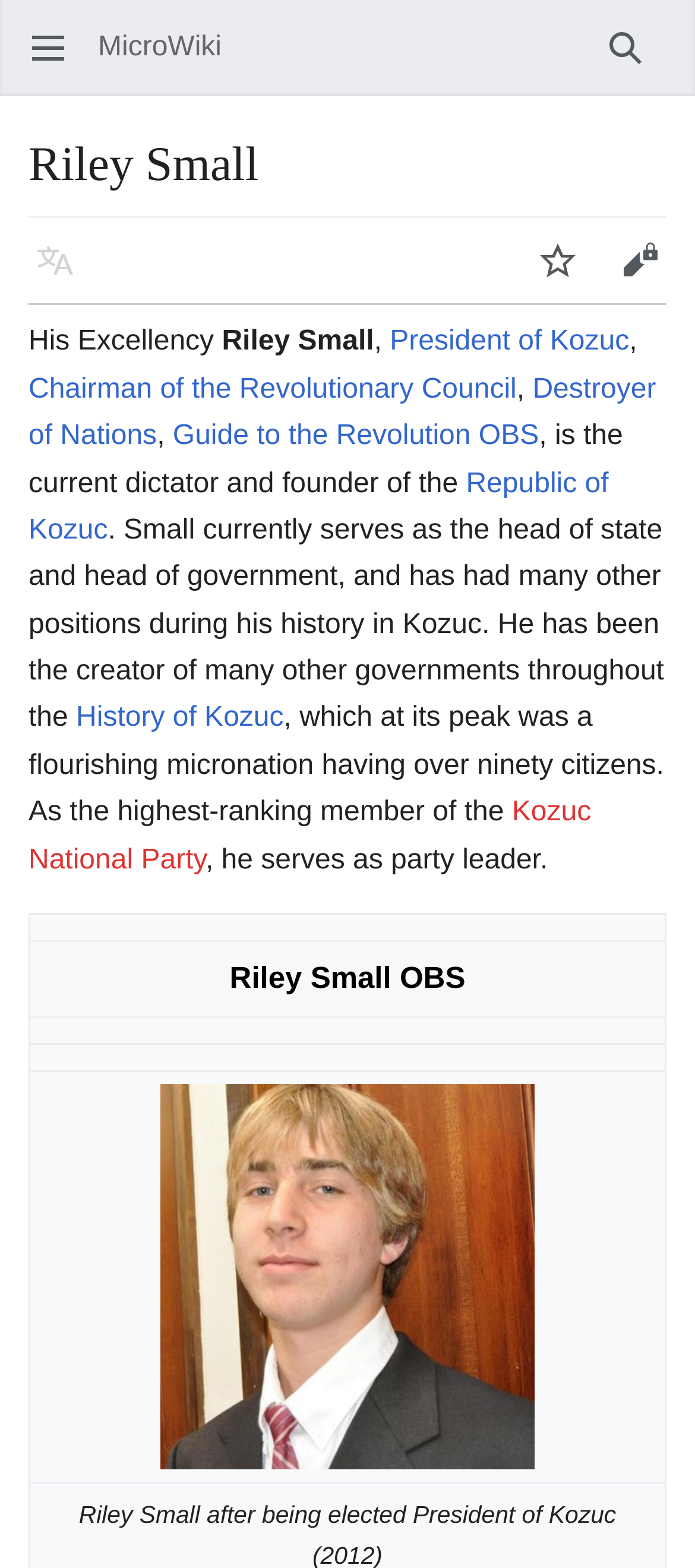Specify the bounding box coordinates (top-left x, top-left y, bottom-right x, bottom-right y) of the UI element in the screenshot that matches this description: Chairman of the Revolutionary Council

[0.041, 0.239, 0.743, 0.258]